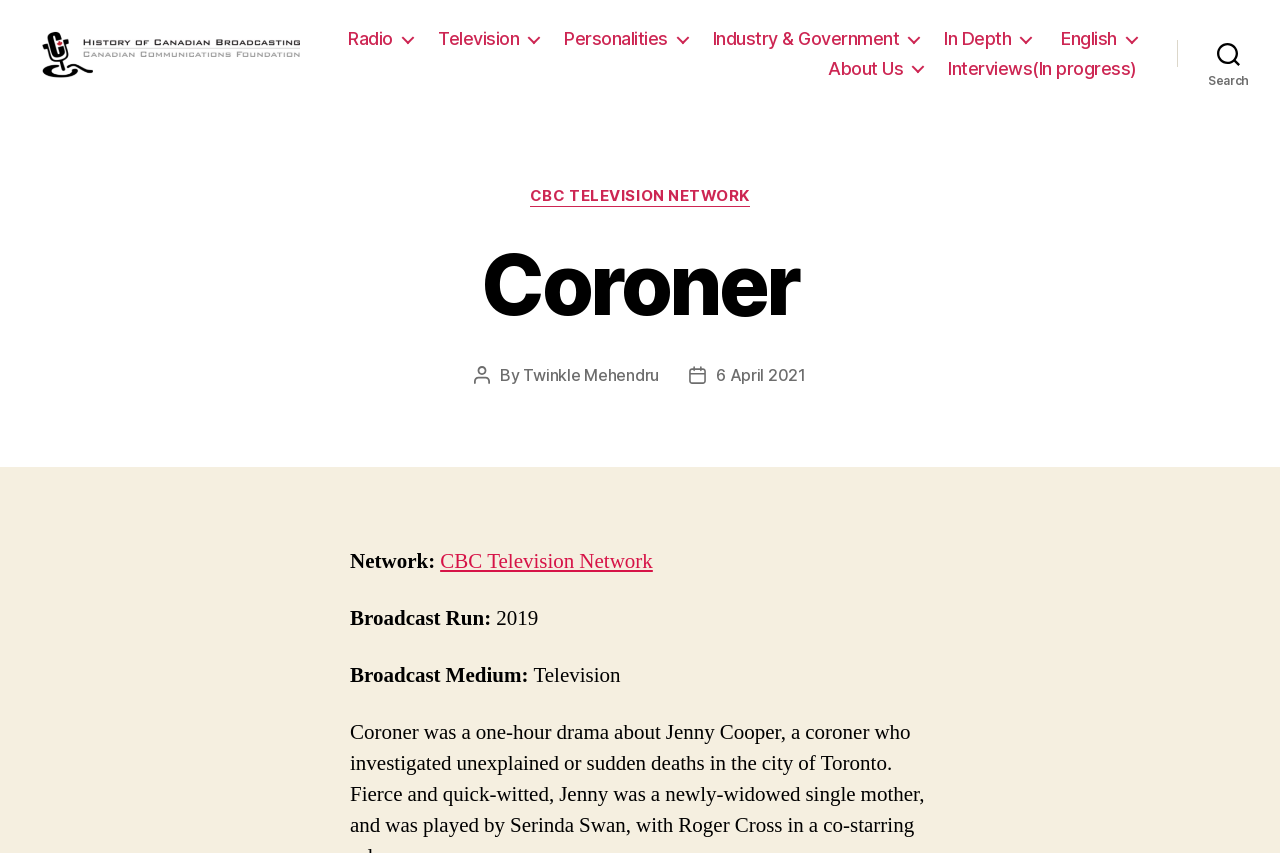What is the name of the TV network?
Please provide a detailed and comprehensive answer to the question.

The answer can be found in the section where the network information is provided. The text 'Network:' is followed by a link 'CBC Television Network', which indicates that this is the name of the TV network.